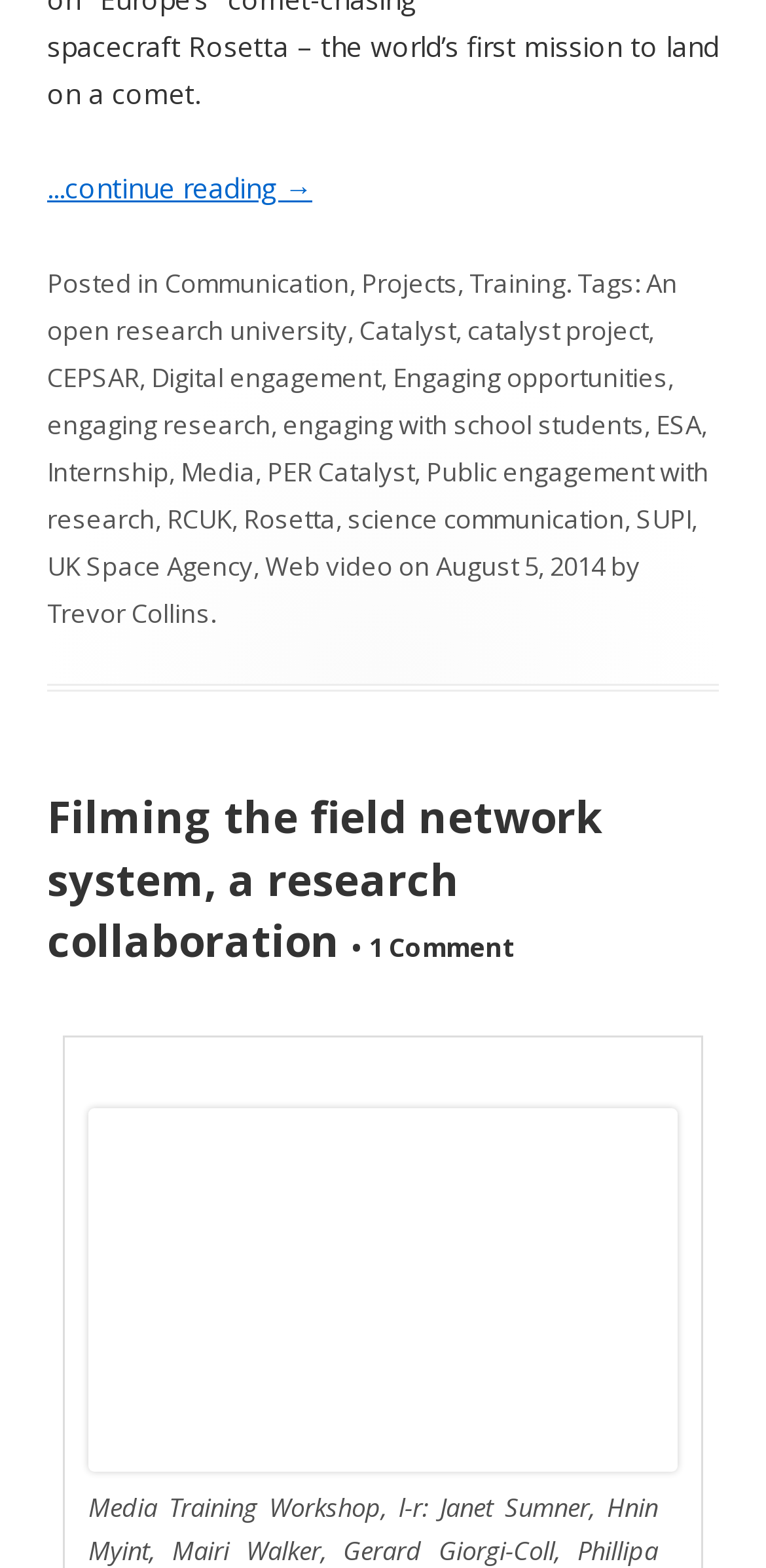Please pinpoint the bounding box coordinates for the region I should click to adhere to this instruction: "Explore CASE".

None